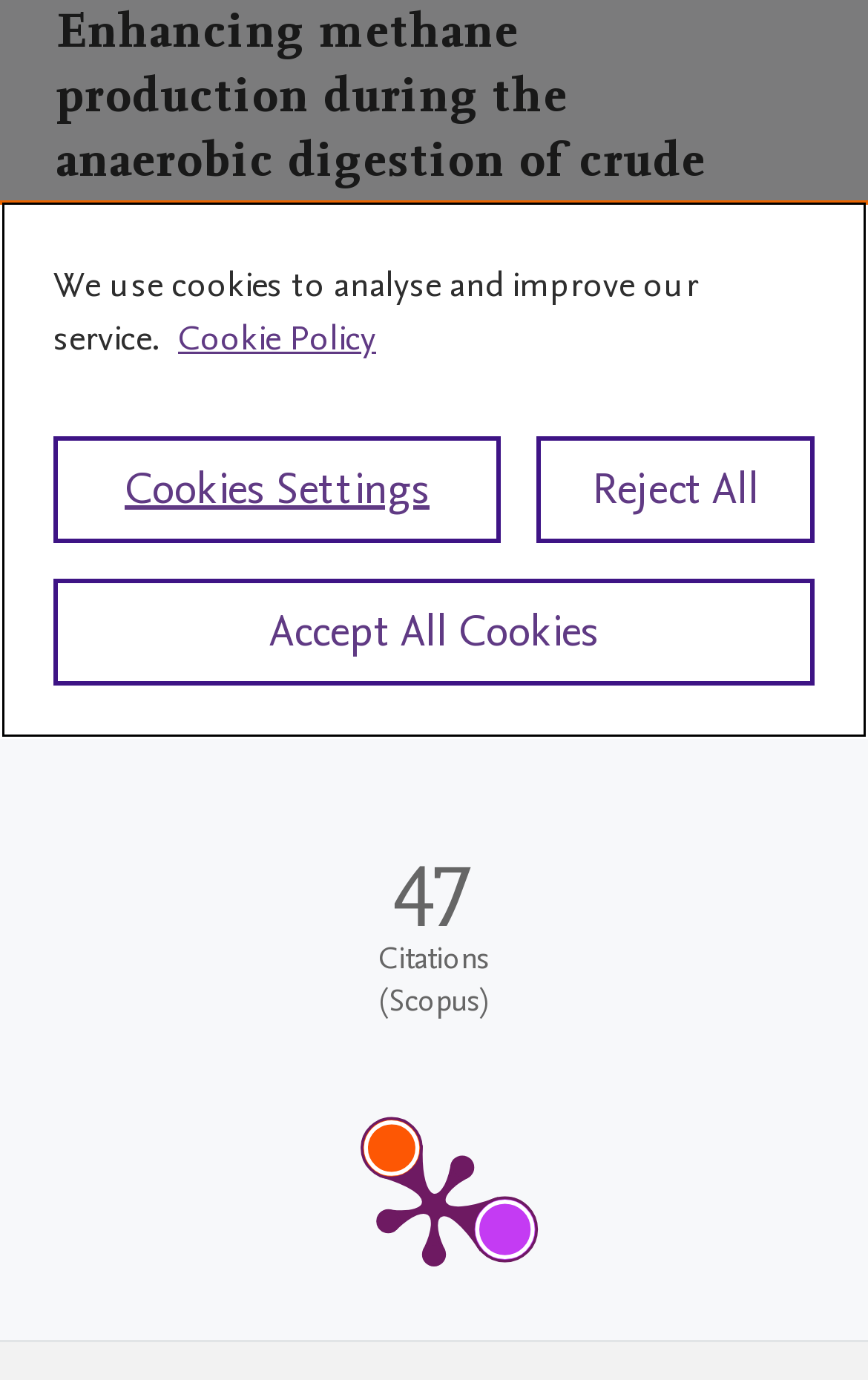Provide the bounding box coordinates in the format (top-left x, top-left y, bottom-right x, bottom-right y). All values are floating point numbers between 0 and 1. Determine the bounding box coordinate of the UI element described as: Accept All Cookies

[0.062, 0.419, 0.938, 0.497]